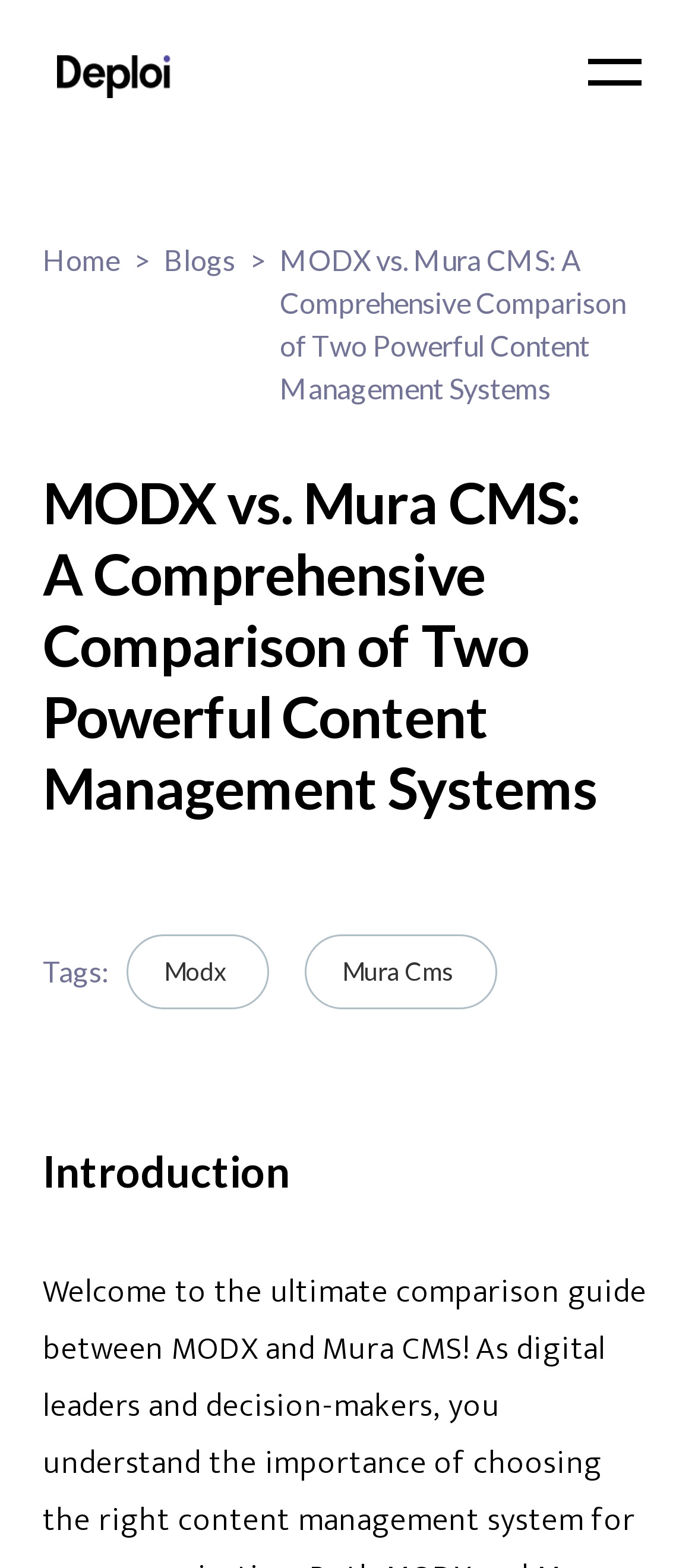Please provide a detailed answer to the question below by examining the image:
What are the two content management systems being compared?

I found this answer by examining the heading 'MODX vs. Mura CMS: A Comprehensive Comparison of Two Powerful Content Management Systems', which clearly states that the two systems being compared are MODX and Mura CMS.